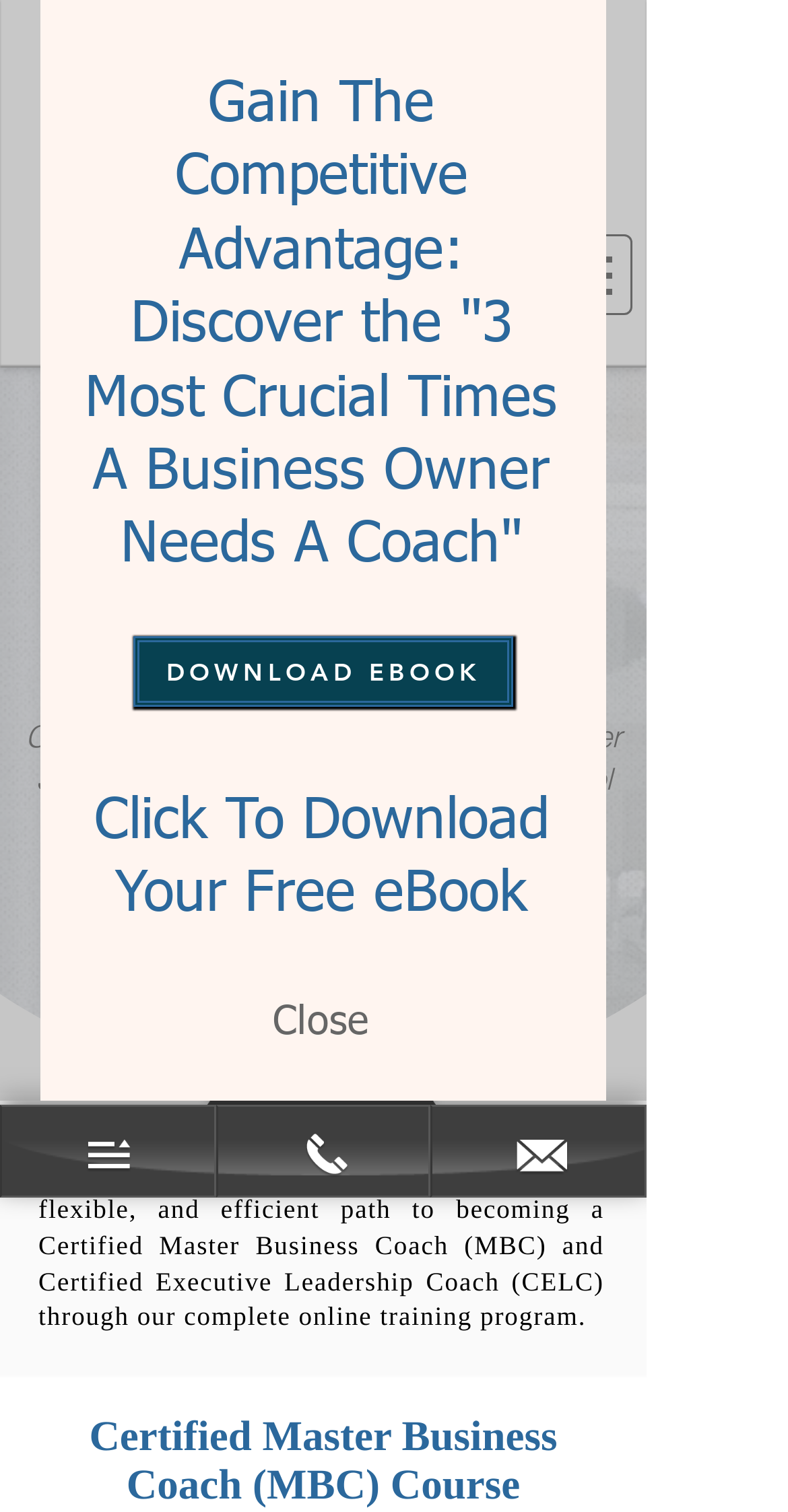Write an extensive caption that covers every aspect of the webpage.

The webpage is about the Fowler School of Business and Executive Coaching, which provides business and executive coach certification courses. At the top left of the page, there is a logo of the school, and next to it, a heading with the school's name. Below the logo, there is a phone number link. 

On the top right, there is a navigation menu labeled "Site" with a button that has a popup menu. 

Below the navigation menu, there are three headings that describe the school's courses and certification programs. The first heading is about the master business coach and executive leadership coach training and certification courses. The second heading is about the creator of the courses, Berry Fowler, who is the founder of Sylvan Learning Centers and Fowler School of Business and Executive Coaching. The third heading is a call-to-action to explore course options.

Further down, there is a detailed description of the school's online training program, which provides a comprehensive path to becoming a certified master business coach and certified executive leadership coach. Below this description, there is a heading about the certified master business coach course.

At the bottom of the page, there are two social media links. 

On the page, there is also a dialog box that appears to be a popup window. The dialog box has a heading that asks business owners to discover the three most crucial times they need a coach. Below the heading, there is a link to download an eBook, and a button to close the dialog box.